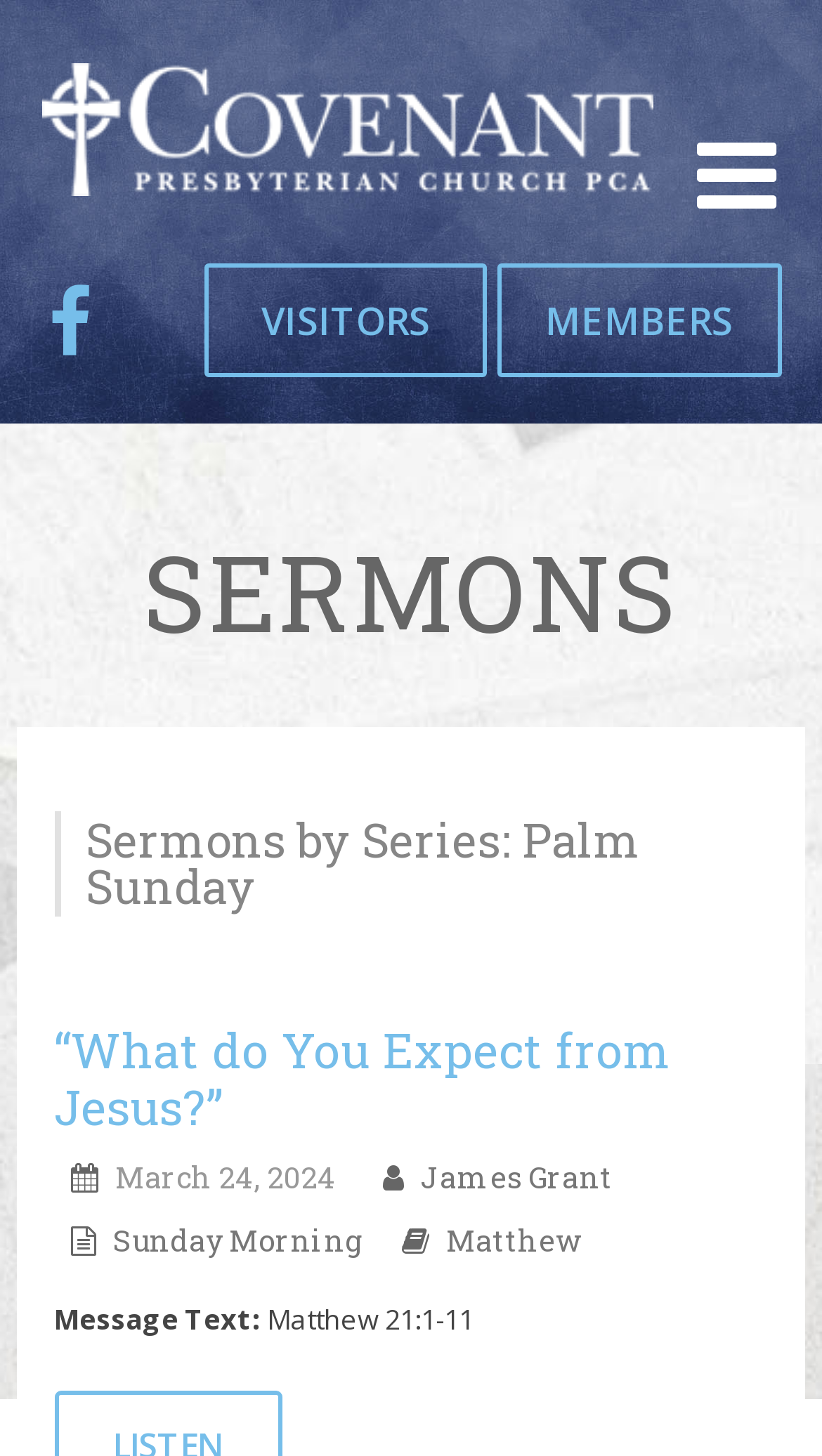Give the bounding box coordinates for this UI element: "Main Menu". The coordinates should be four float numbers between 0 and 1, arranged as [left, top, right, bottom].

None